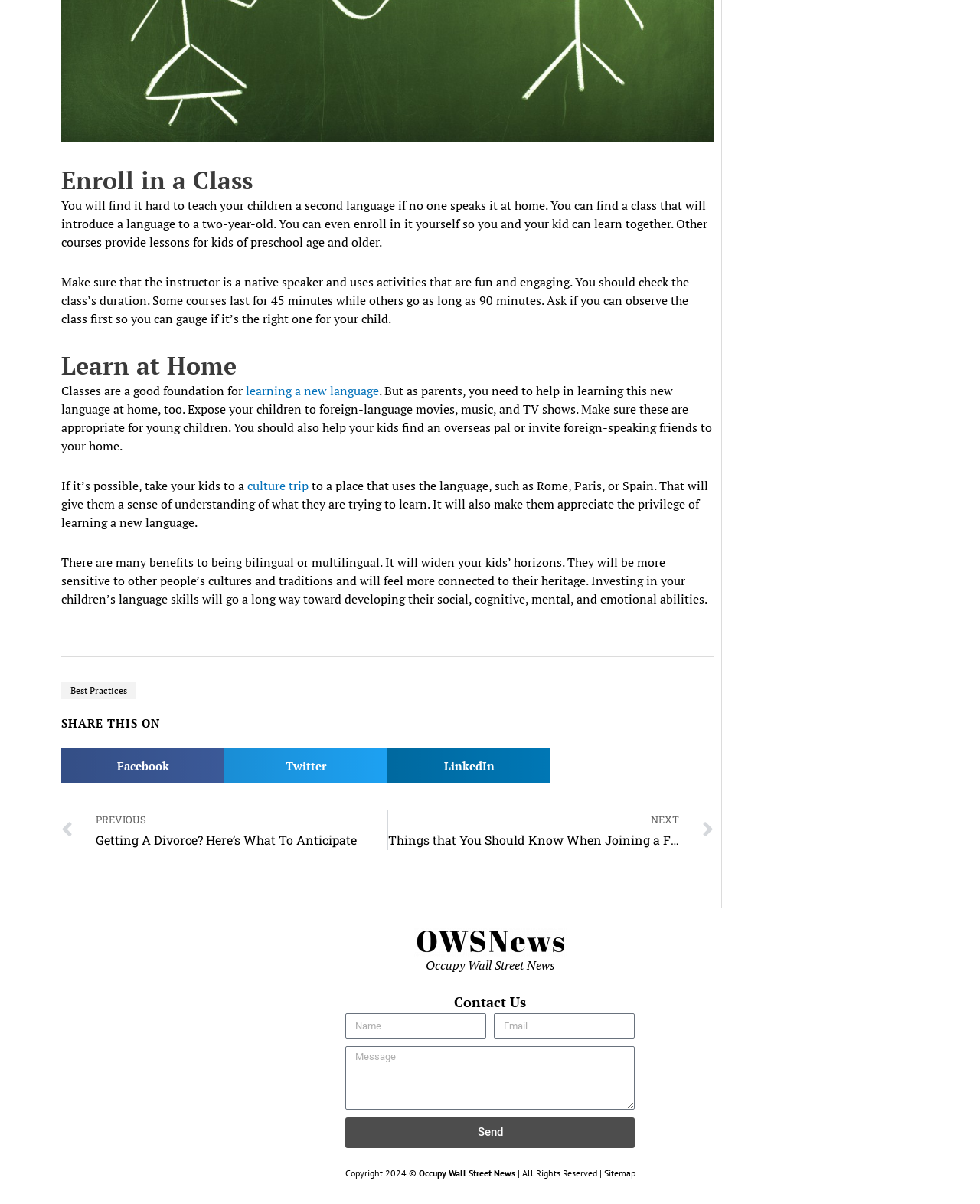Given the element description, predict the bounding box coordinates in the format (top-left x, top-left y, bottom-right x, bottom-right y), using floating point numbers between 0 and 1: Facebook

[0.062, 0.622, 0.229, 0.65]